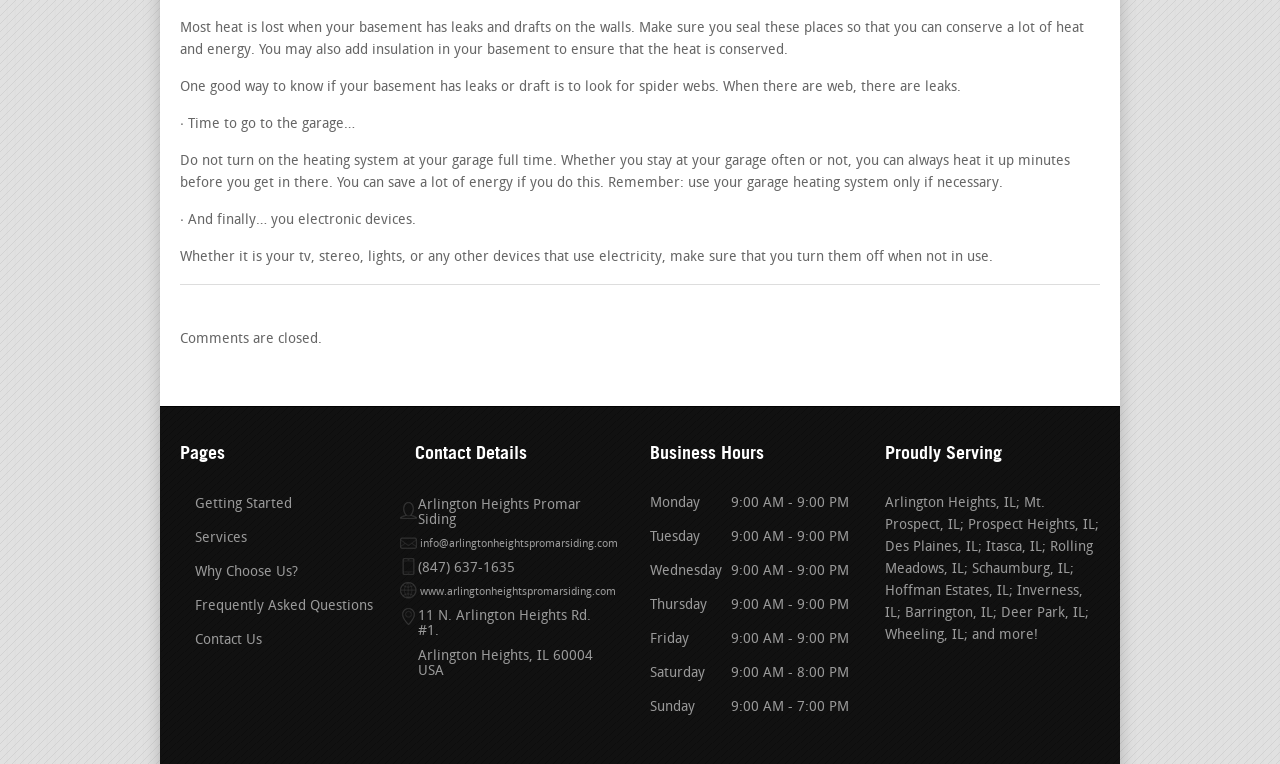Please identify the bounding box coordinates of where to click in order to follow the instruction: "View 'Proudly Serving' areas".

[0.691, 0.579, 0.859, 0.606]